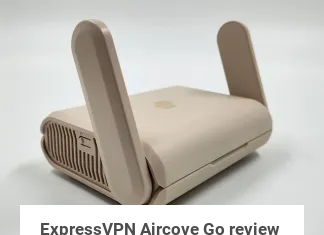What is the color of the ExpressVPN Aircove Go's exterior?
Please give a detailed and elaborate answer to the question.

According to the caption, the device has a sleek, beige exterior, which indicates that its outer casing is beige in color.